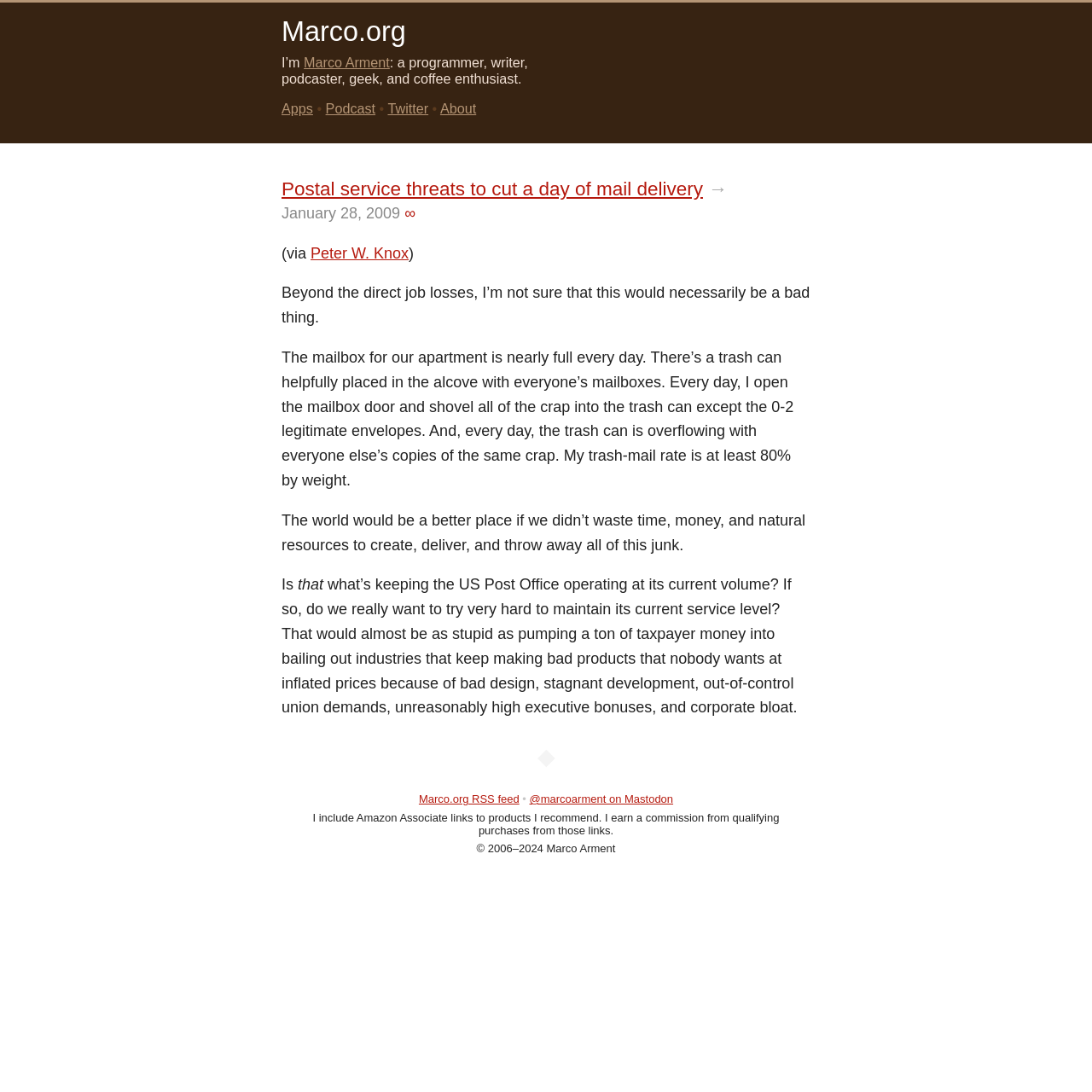With reference to the image, please provide a detailed answer to the following question: What is the purpose of the trash can in the mailbox alcove?

I inferred the purpose of the trash can by reading the text that describes the author's daily routine of shoveling junk mail from the mailbox into the trash can.